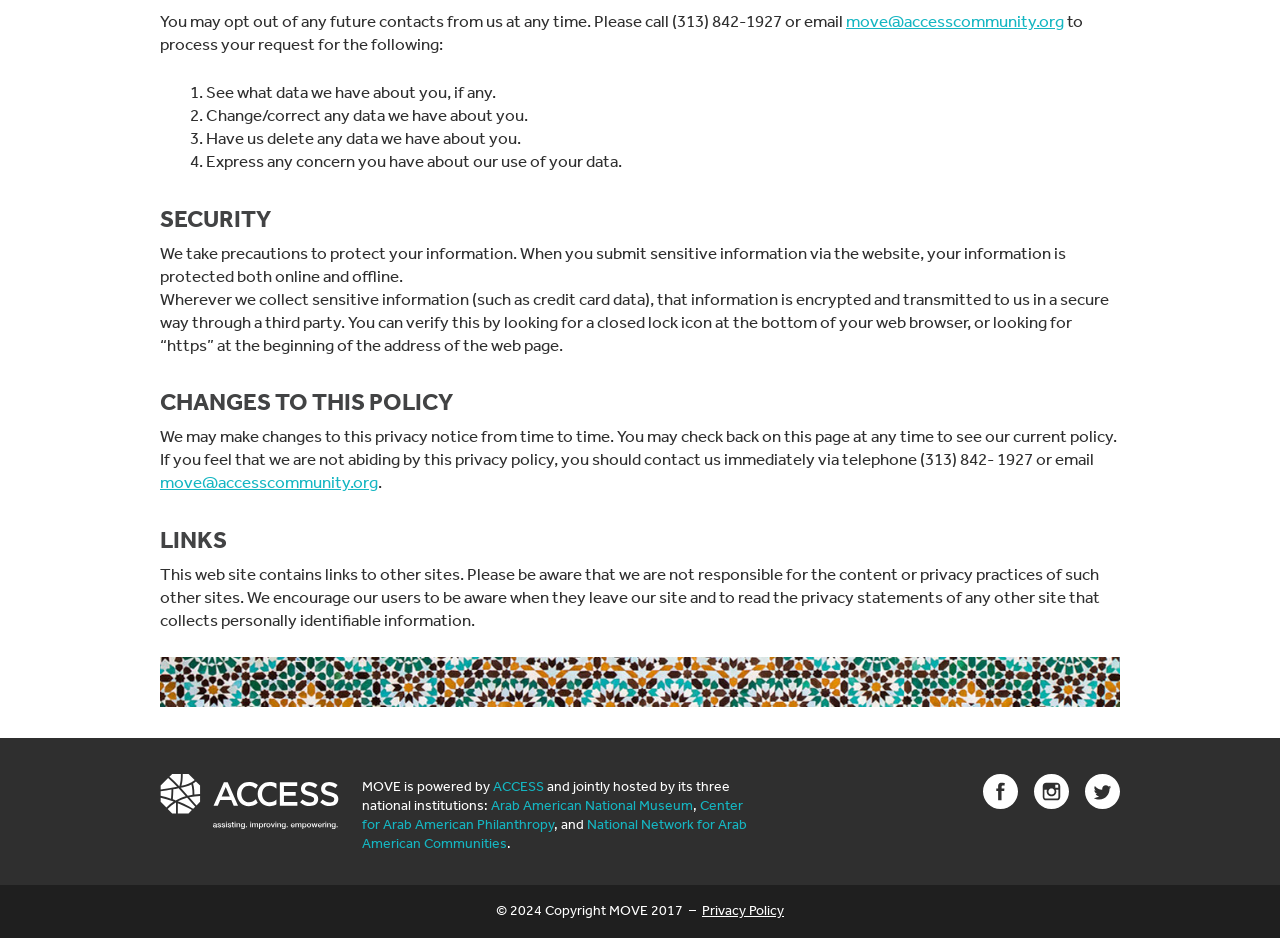Identify the bounding box for the UI element described as: "move@accesscommunity.org". Ensure the coordinates are four float numbers between 0 and 1, formatted as [left, top, right, bottom].

[0.661, 0.011, 0.831, 0.033]